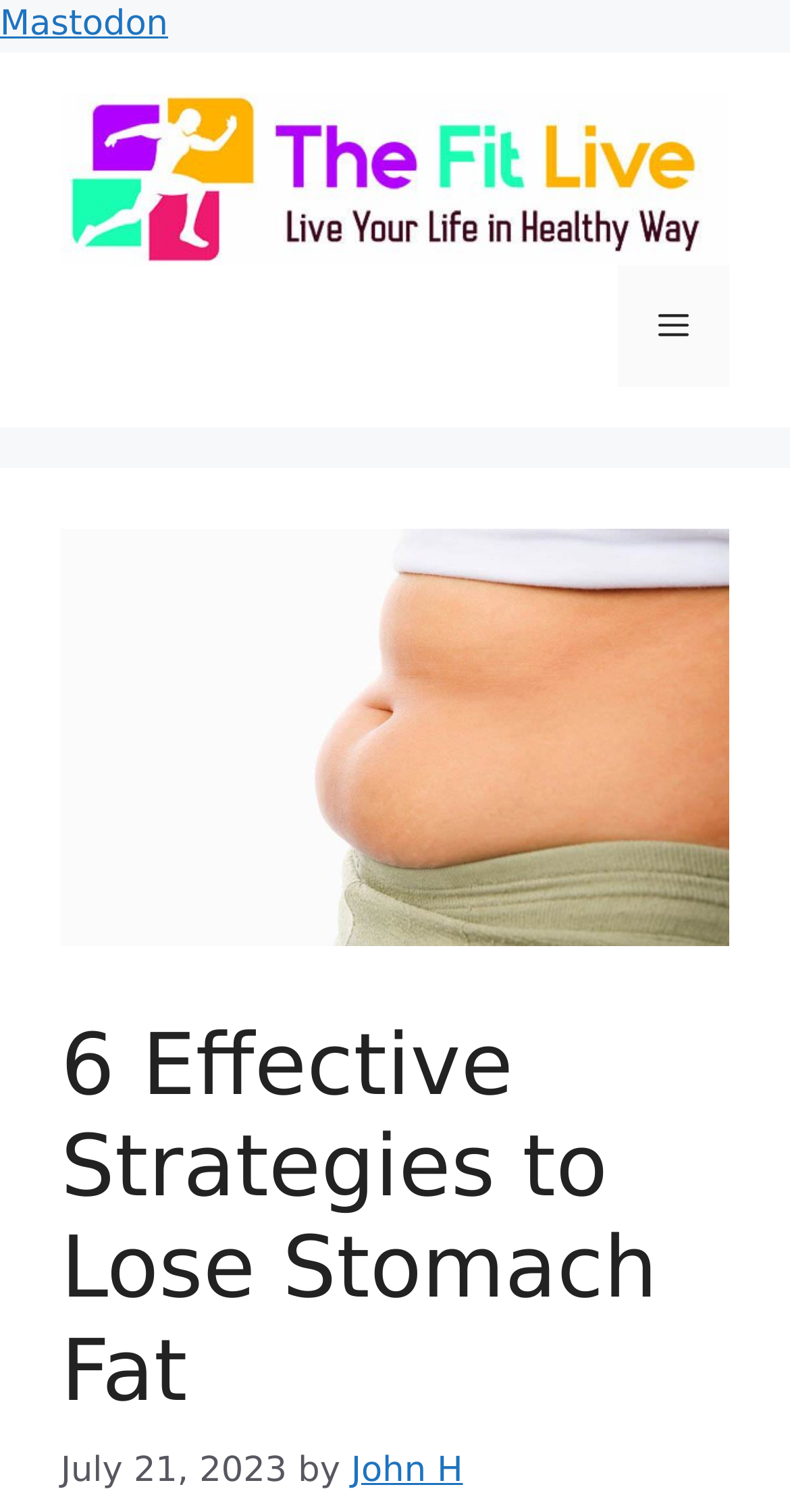Find the bounding box coordinates of the UI element according to this description: "John H".

[0.445, 0.959, 0.586, 0.986]